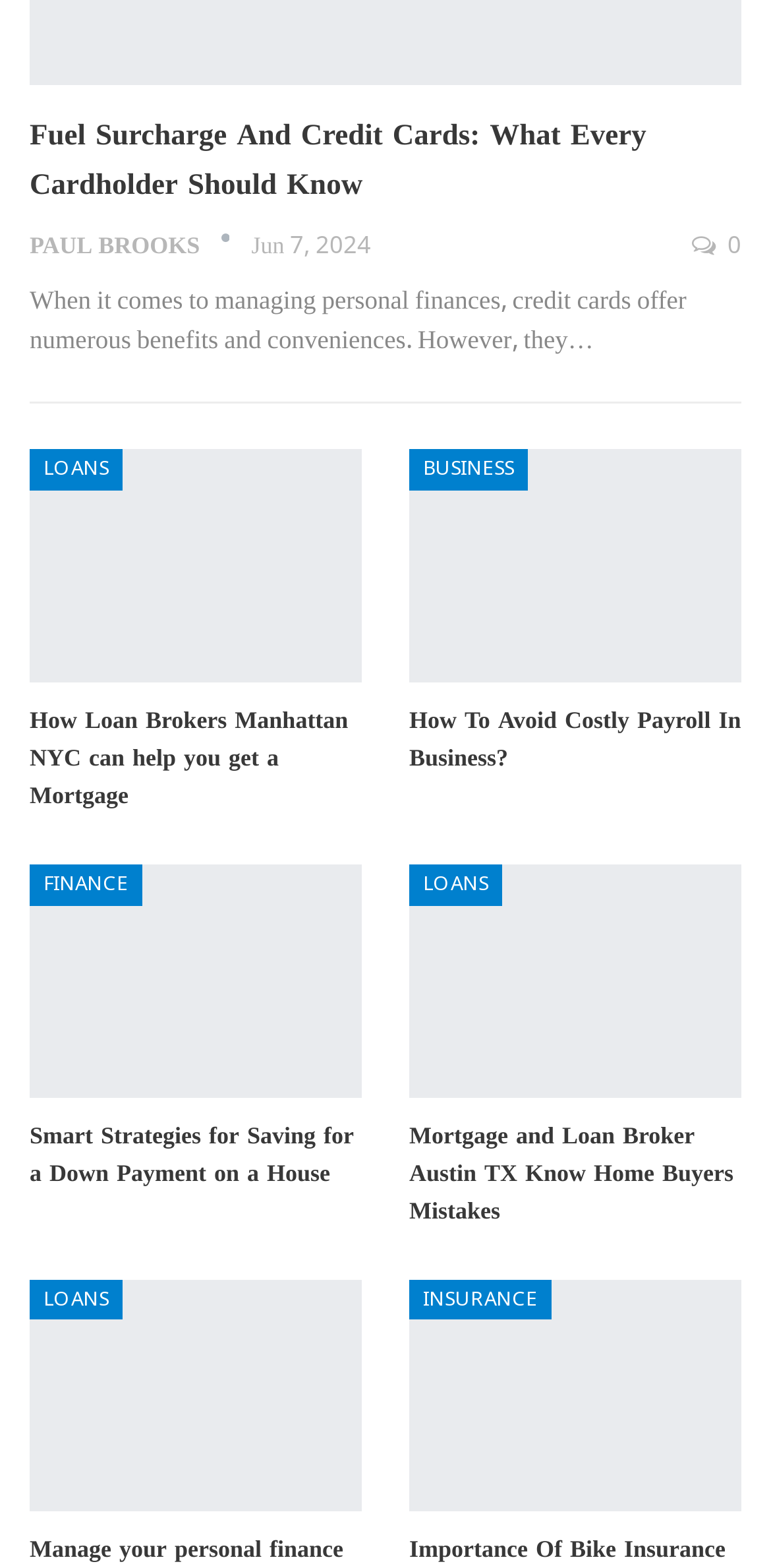Please identify the bounding box coordinates of the clickable area that will fulfill the following instruction: "Check the date of the article". The coordinates should be in the format of four float numbers between 0 and 1, i.e., [left, top, right, bottom].

[0.326, 0.145, 0.482, 0.166]